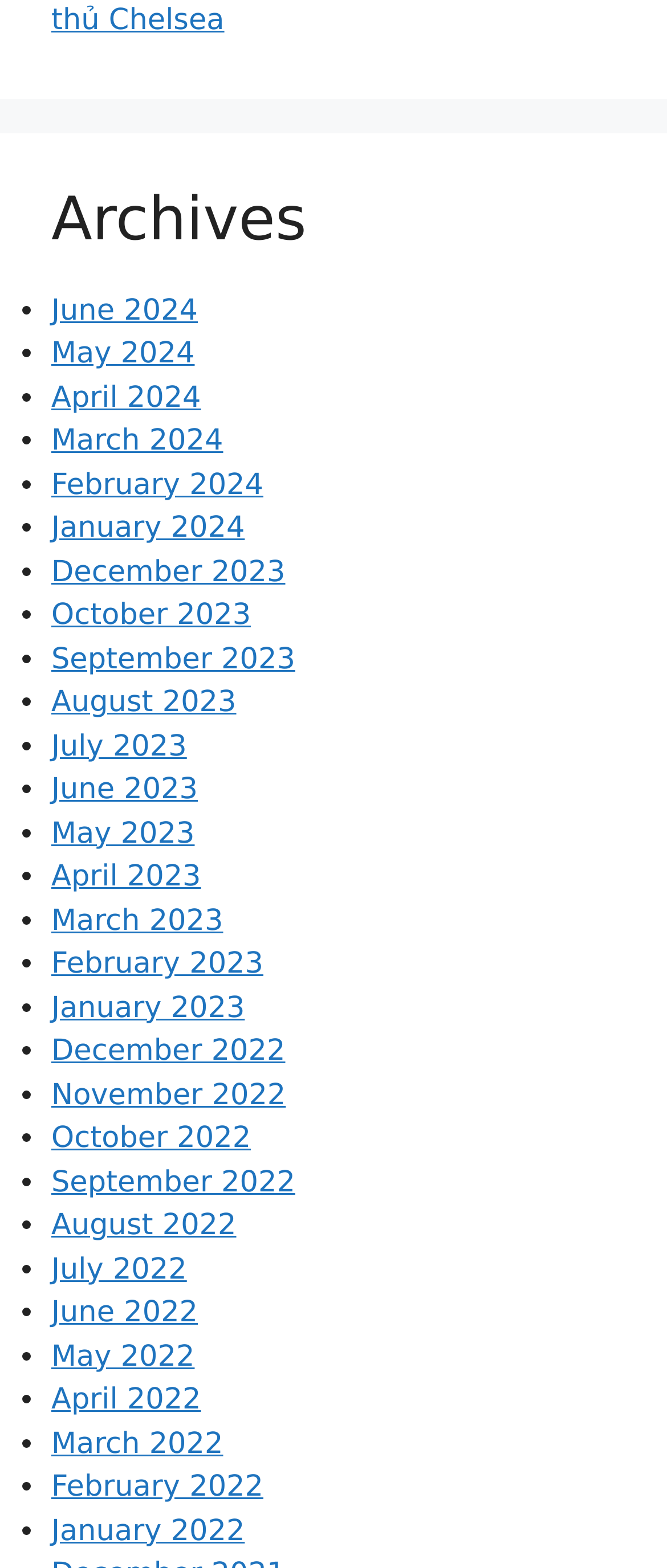Determine the bounding box coordinates of the clickable element to achieve the following action: 'View archives for January 2022'. Provide the coordinates as four float values between 0 and 1, formatted as [left, top, right, bottom].

[0.077, 0.965, 0.367, 0.987]